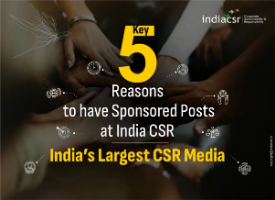What is India CSR claimed to be?
Using the image, provide a concise answer in one word or a short phrase.

India's Largest CSR Media